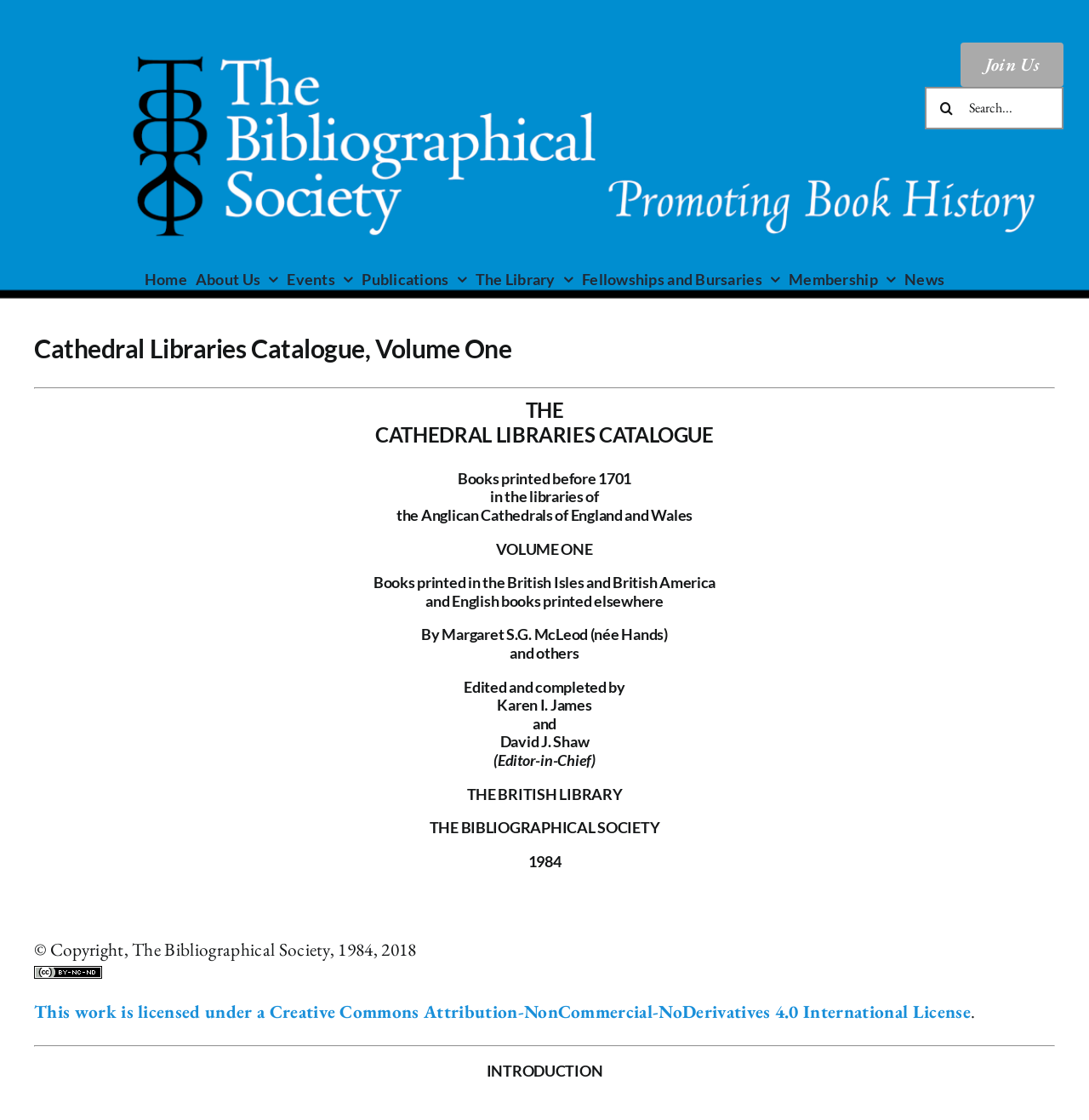Please specify the bounding box coordinates of the clickable region necessary for completing the following instruction: "View slide show gallery". The coordinates must consist of four float numbers between 0 and 1, i.e., [left, top, right, bottom].

None